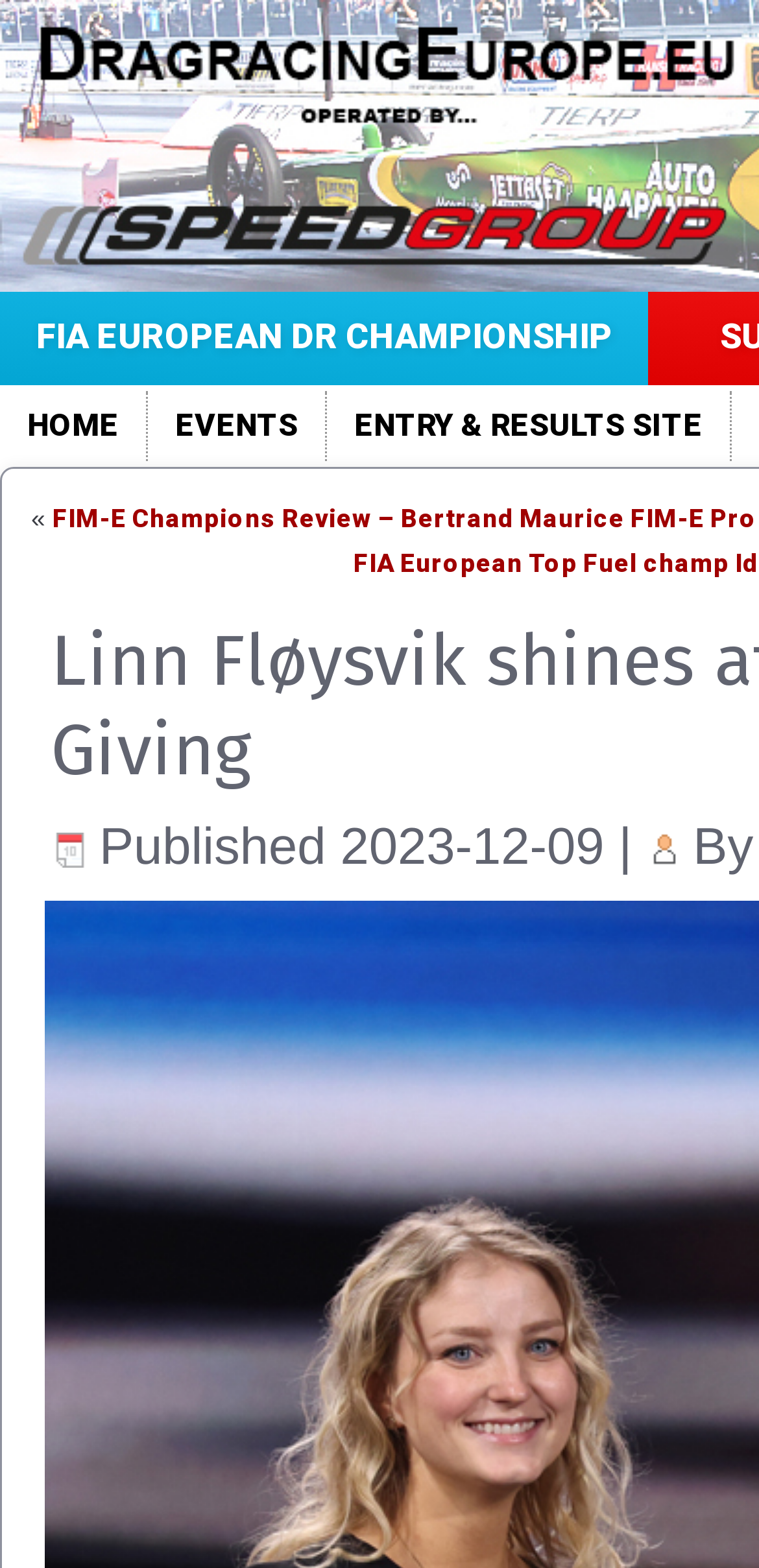Determine the main text heading of the webpage and provide its content.

Linn Fløysvik shines at official FIA Prize Giving